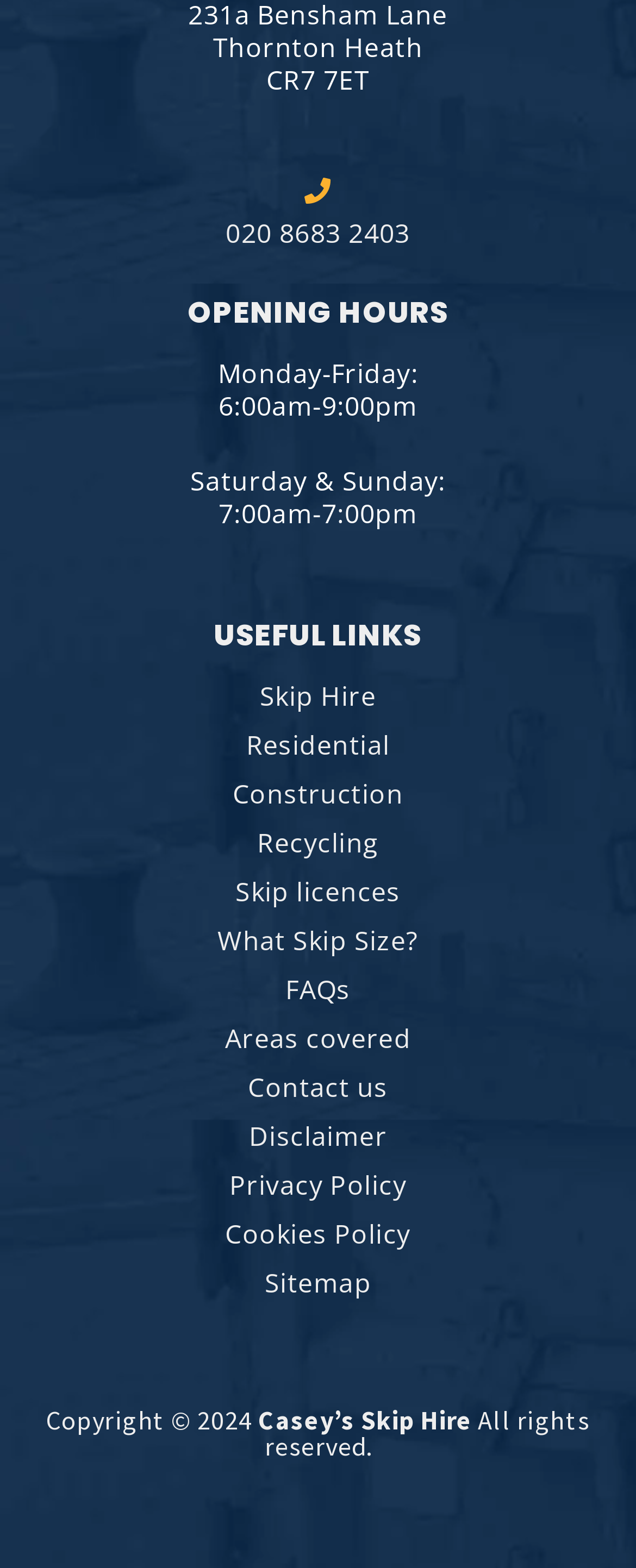Please determine the bounding box coordinates of the element to click in order to execute the following instruction: "View areas covered". The coordinates should be four float numbers between 0 and 1, specified as [left, top, right, bottom].

[0.354, 0.652, 0.646, 0.672]